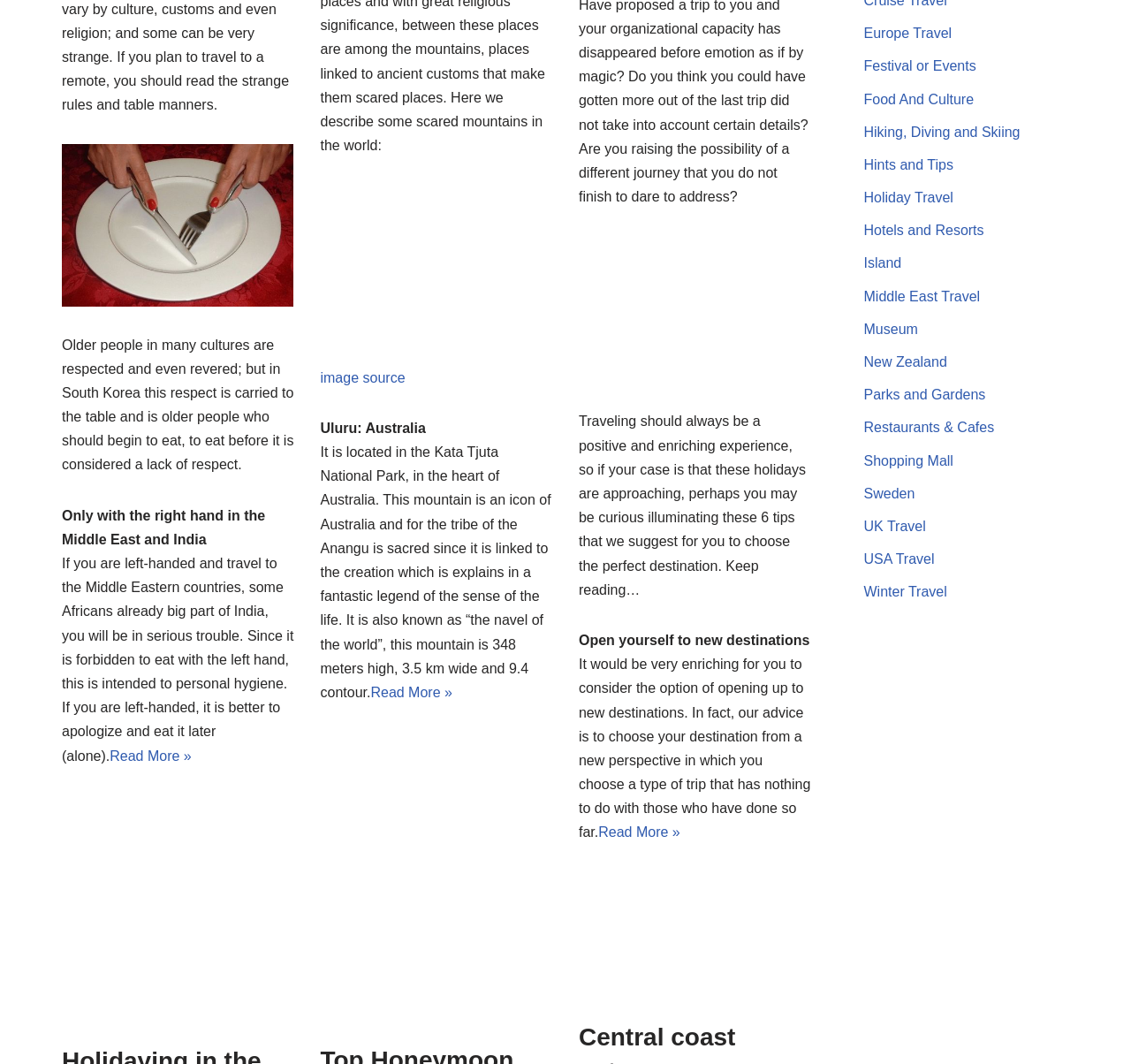Determine the bounding box for the UI element described here: "Hiking, Diving and Skiing".

[0.764, 0.117, 0.902, 0.131]